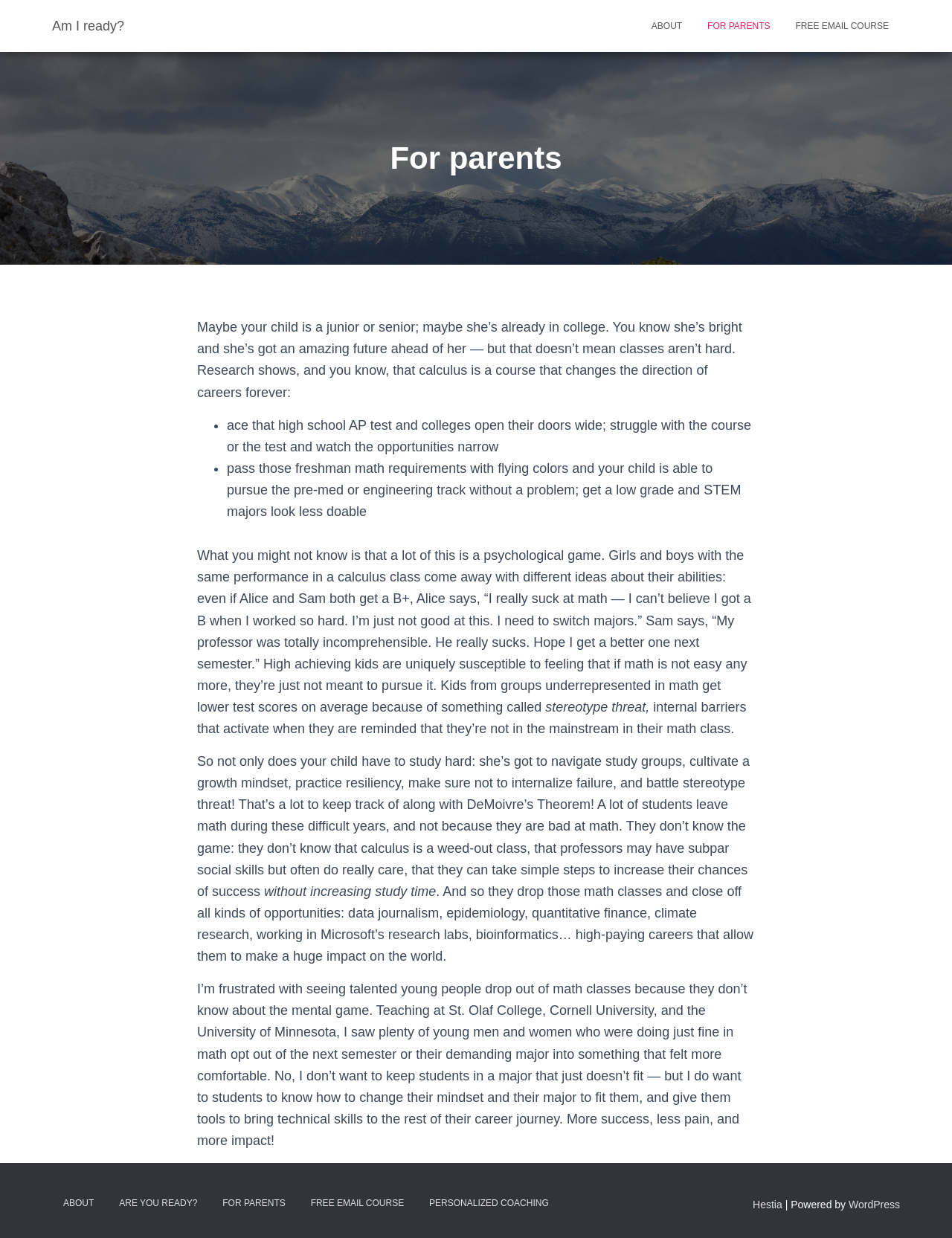Show me the bounding box coordinates of the clickable region to achieve the task as per the instruction: "Explore personalized coaching options".

[0.439, 0.957, 0.588, 0.987]